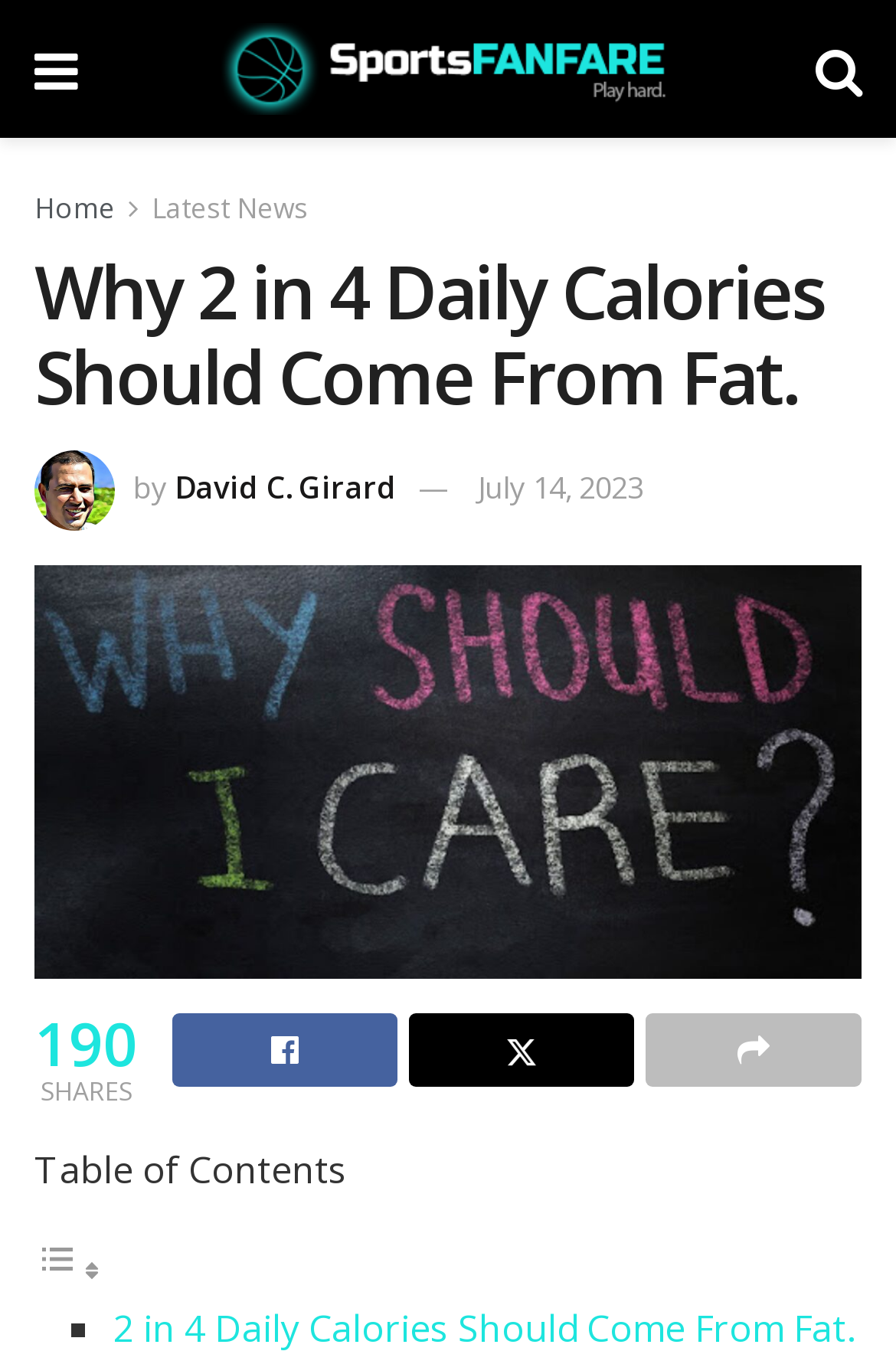Provide a brief response to the question using a single word or phrase: 
Is there a table of contents in the article?

Yes